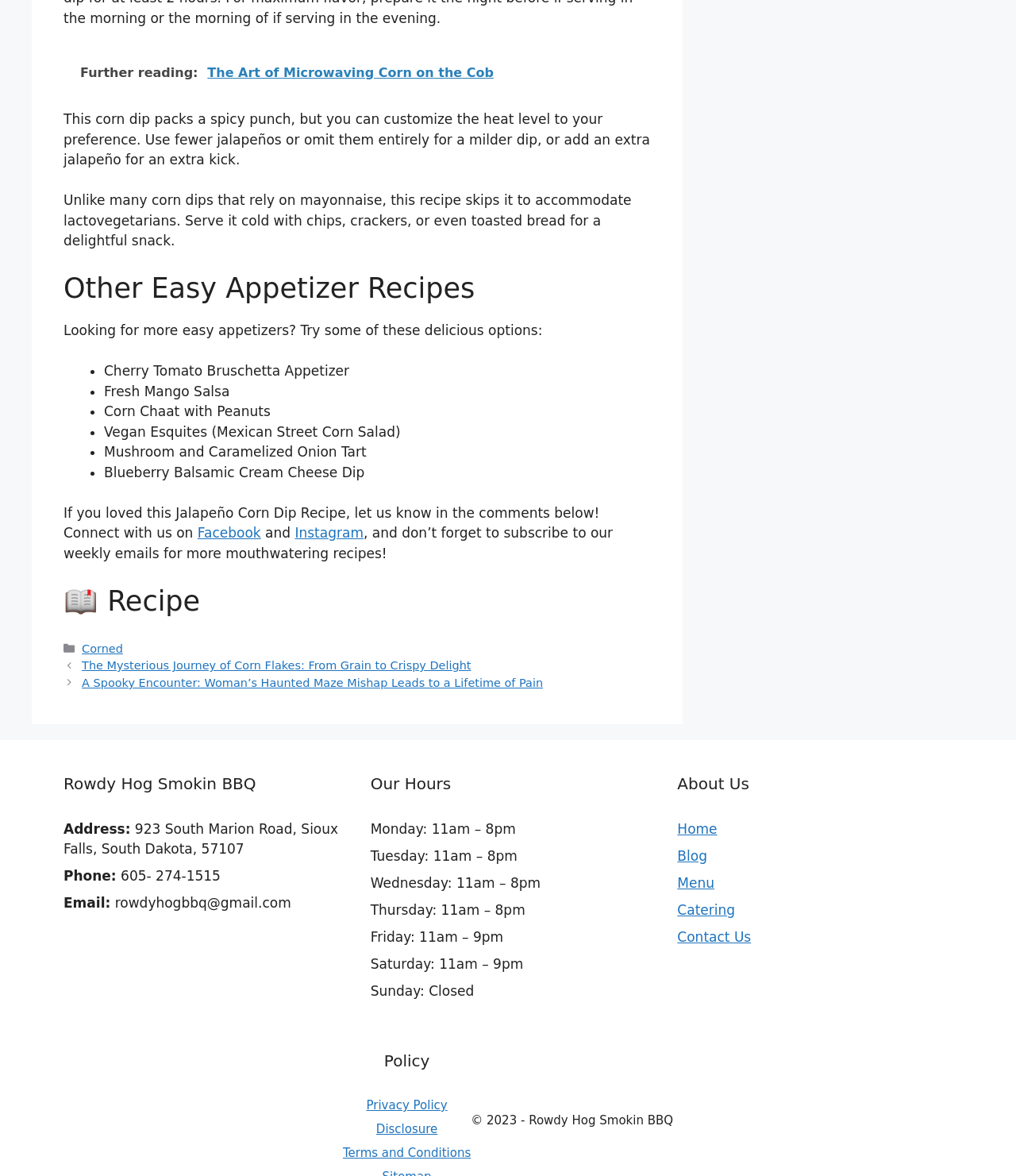Given the description "Privacy Policy", determine the bounding box of the corresponding UI element.

[0.361, 0.934, 0.44, 0.946]